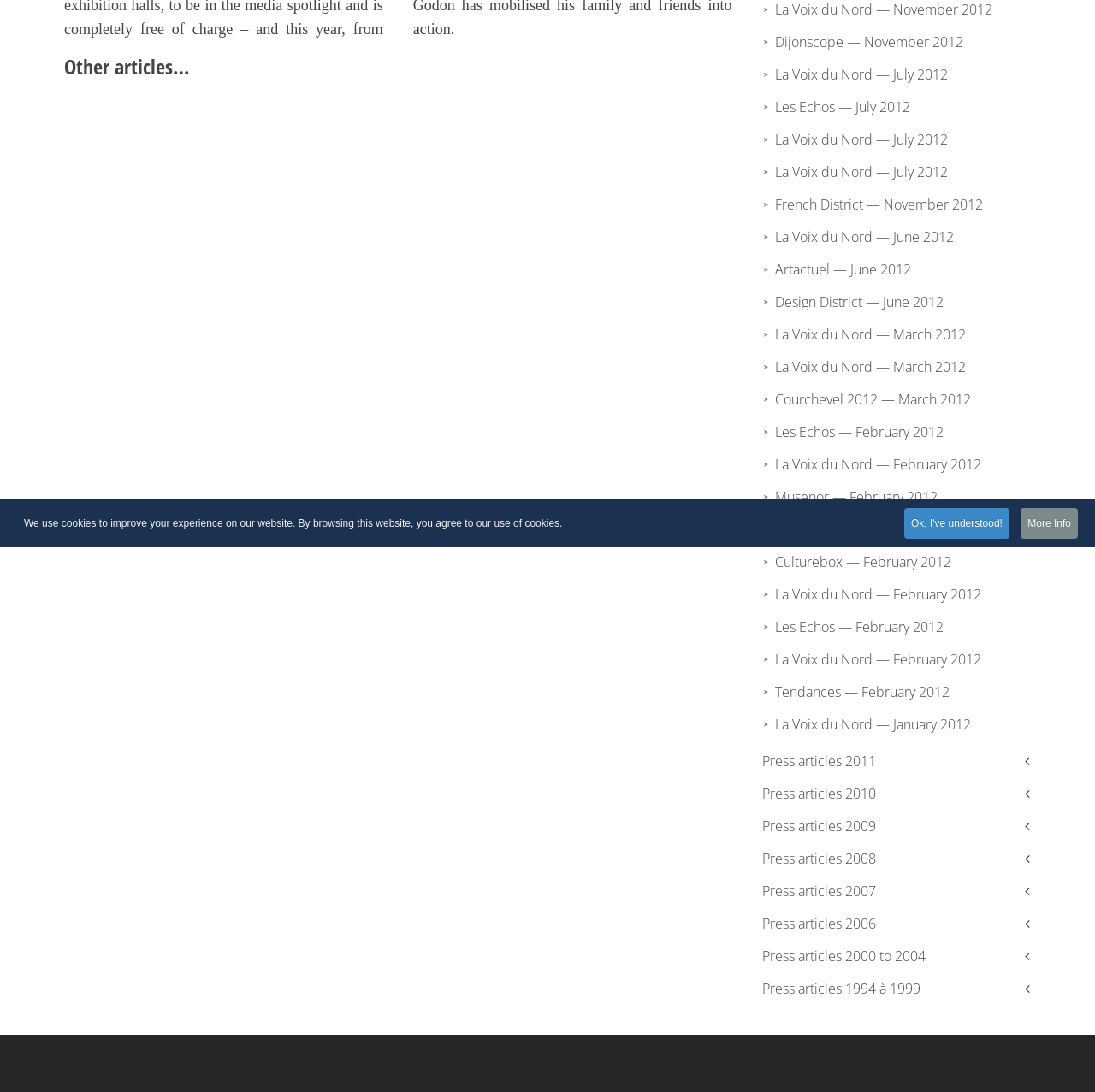Identify the bounding box coordinates for the UI element described as: "More Info". The coordinates should be provided as four floats between 0 and 1: [left, top, right, bottom].

[0.932, 0.465, 0.984, 0.493]